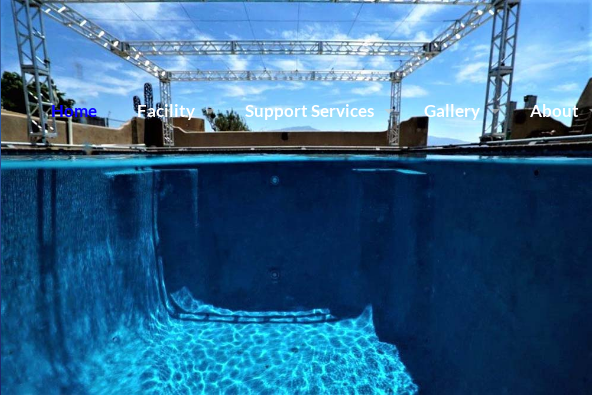Provide a thorough description of the image presented.

The image showcases a stunning underwater view of the Acton Water Stage, set in a spacious facility designed for aquatic filming. The crystal-clear water reveals a pool that features a gentle slope, effectively simulating natural water environments like oceans and lakes. Above the water, a robust truss system supports lighting and equipment, indicating its readiness for professional film or photography shoots. The backdrop of the image showcases an expansive sky, lending an airy feel to the setting. The pool’s design incorporates recessed tie-downs for equipment security, while the surrounding deck offers ample space for crew operations. This location is ideal for creating diverse underwater sequences, catering to a variety of marine and scuba needs.